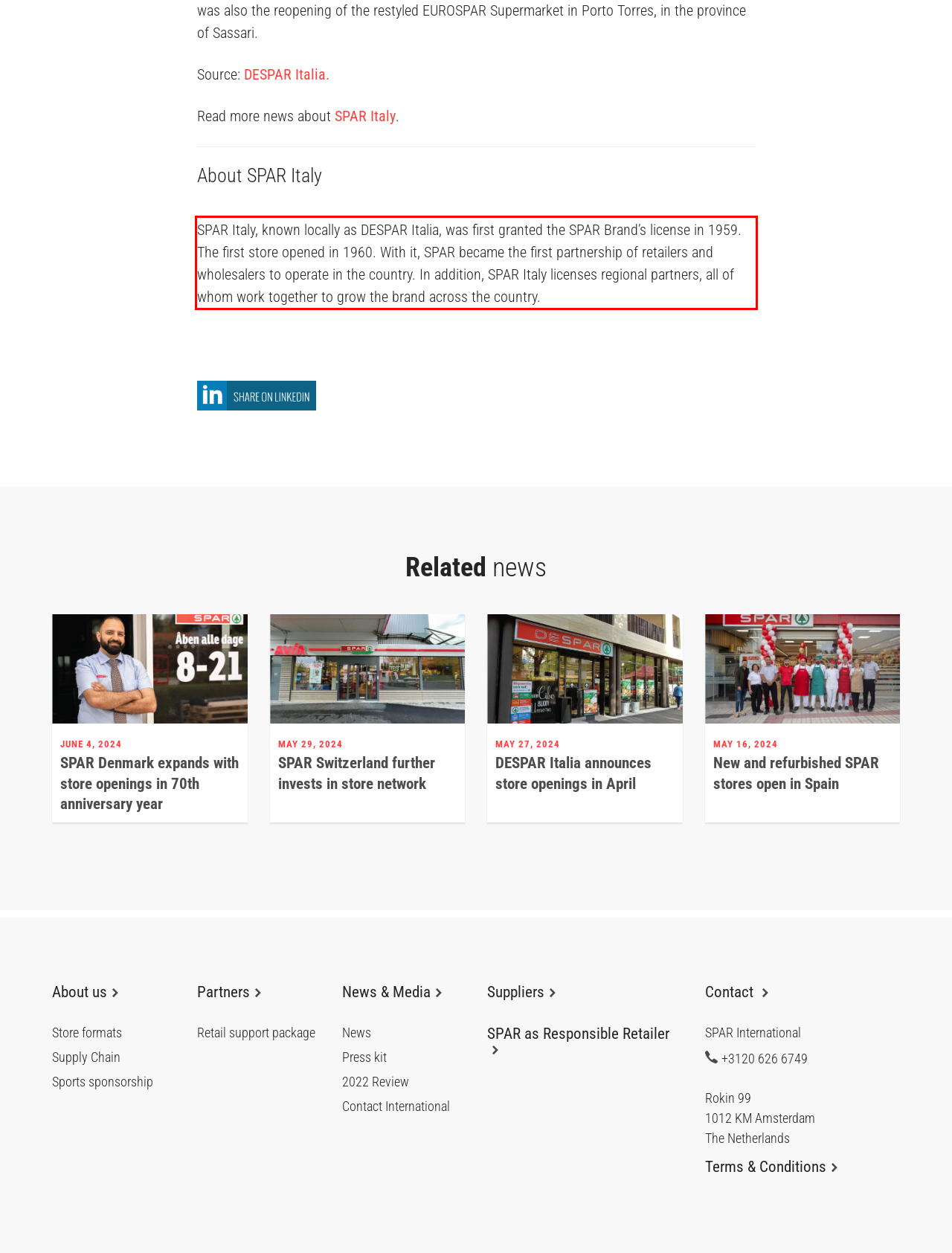By examining the provided screenshot of a webpage, recognize the text within the red bounding box and generate its text content.

SPAR Italy, known locally as DESPAR Italia, was first granted the SPAR Brand’s license in 1959. The first store opened in 1960. With it, SPAR became the first partnership of retailers and wholesalers to operate in the country. In addition, SPAR Italy licenses regional partners, all of whom work together to grow the brand across the country.